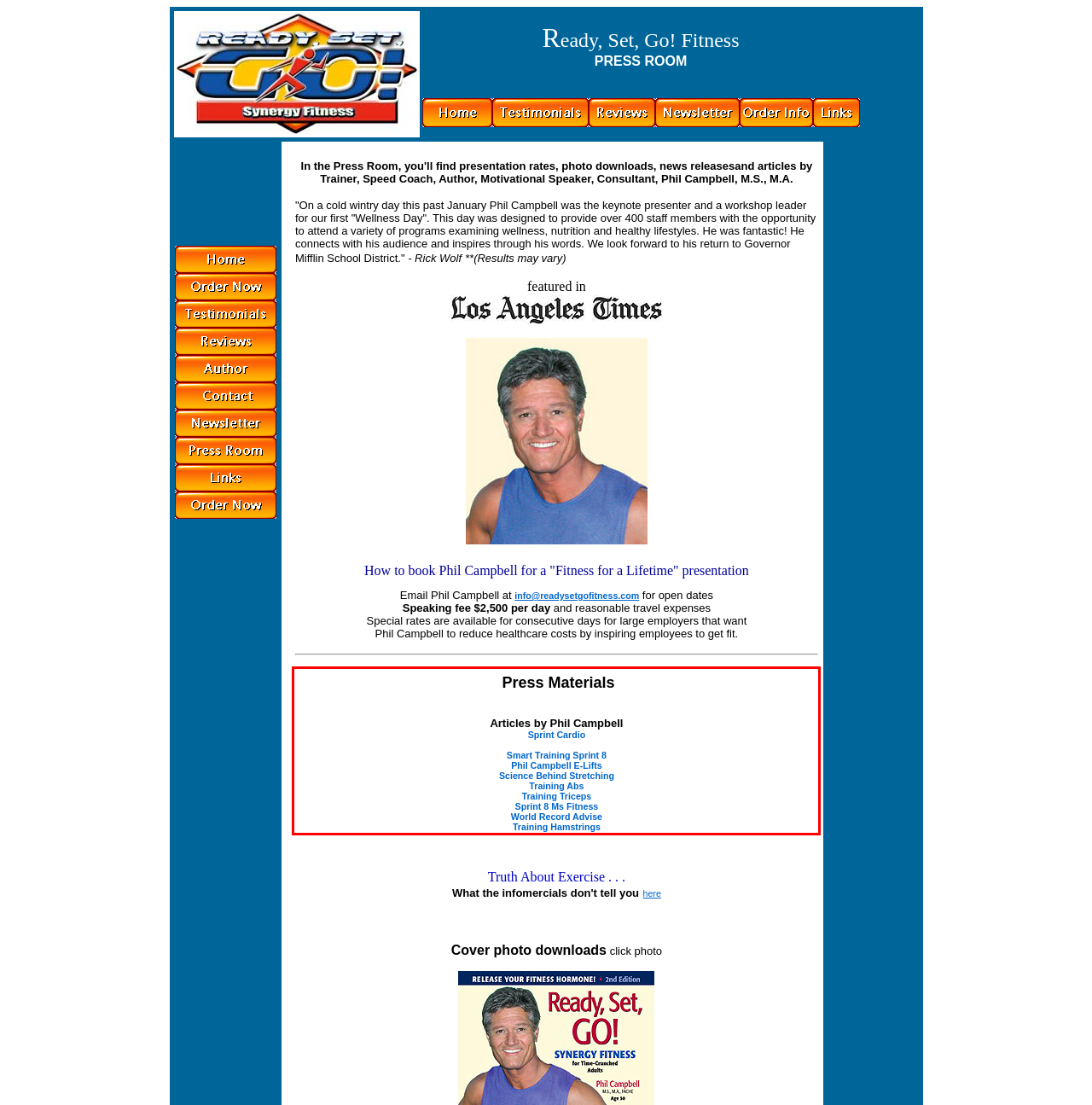Please examine the webpage screenshot containing a red bounding box and use OCR to recognize and output the text inside the red bounding box.

Press Materials Articles by Phil Campbell Sprint Cardio Smart Training Sprint 8 Phil Campbell E-Lifts Science Behind Stretching Training Abs Training Triceps Sprint 8 Ms Fitness World Record Advise Training Hamstrings